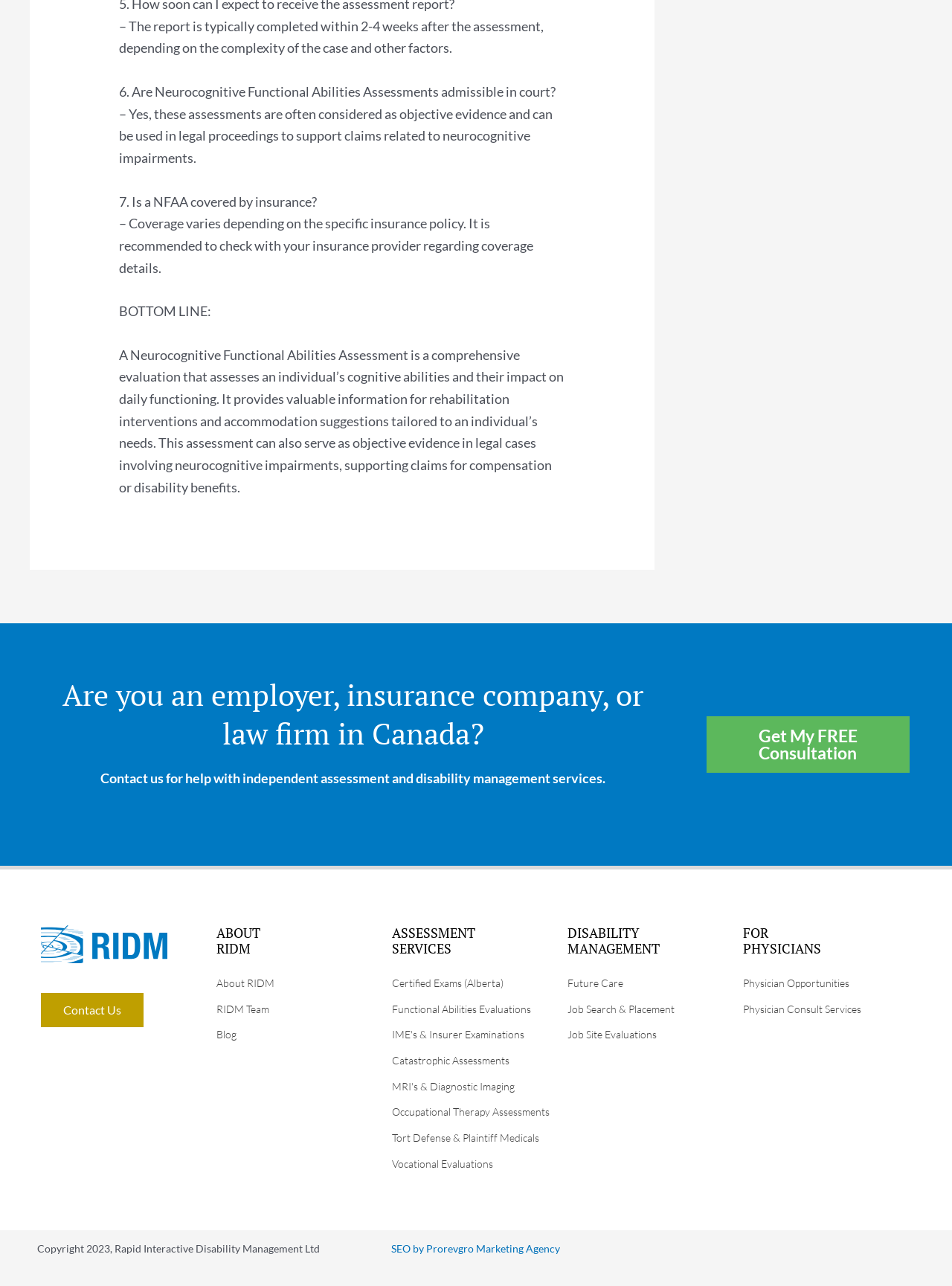Please identify the bounding box coordinates of the region to click in order to complete the task: "Know more about the company". The coordinates must be four float numbers between 0 and 1, specified as [left, top, right, bottom].

[0.227, 0.756, 0.404, 0.773]